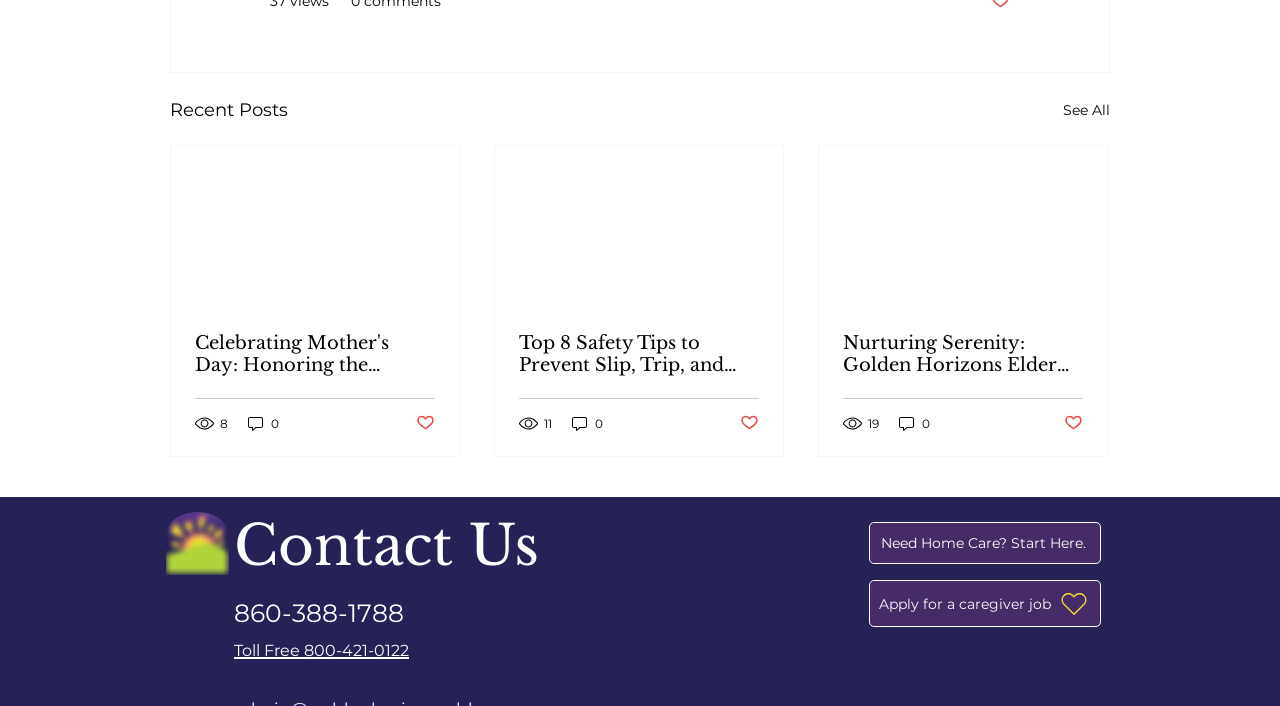Find the bounding box coordinates for the HTML element described in this sentence: "0". Provide the coordinates as four float numbers between 0 and 1, in the format [left, top, right, bottom].

[0.445, 0.586, 0.473, 0.613]